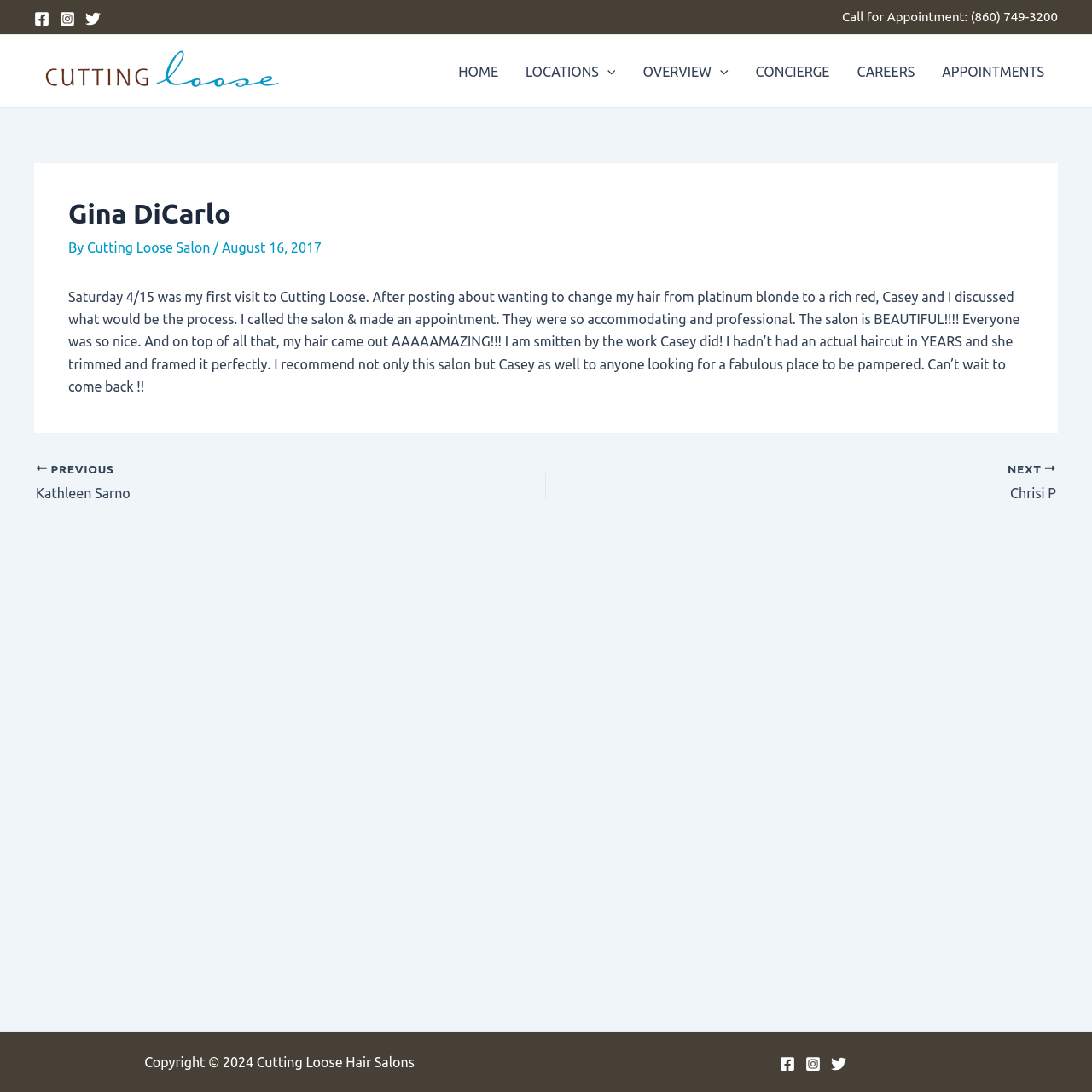What is the name of the hair salon?
Please provide a single word or phrase answer based on the image.

Cutting Loose